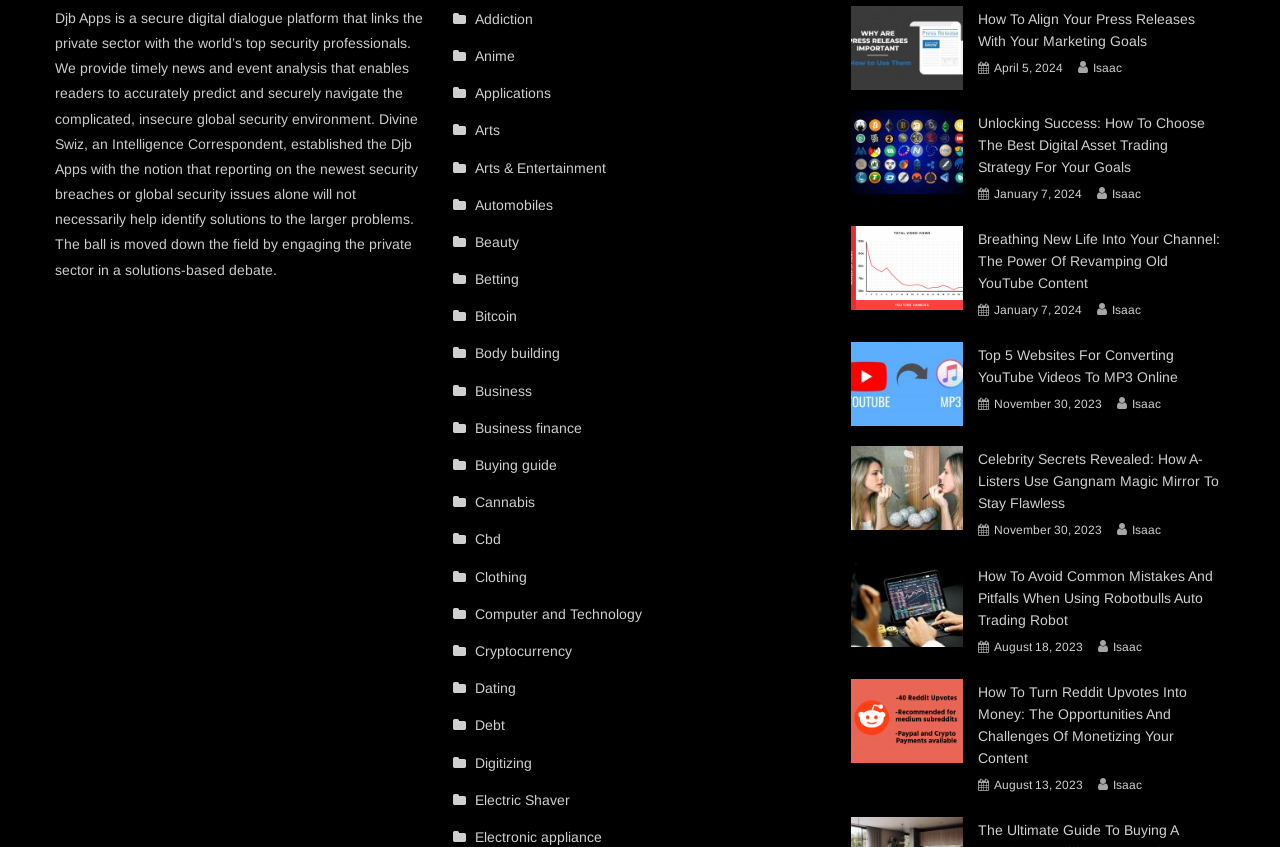Please respond in a single word or phrase: 
What is the date of the oldest article on the webpage?

August 13, 2023